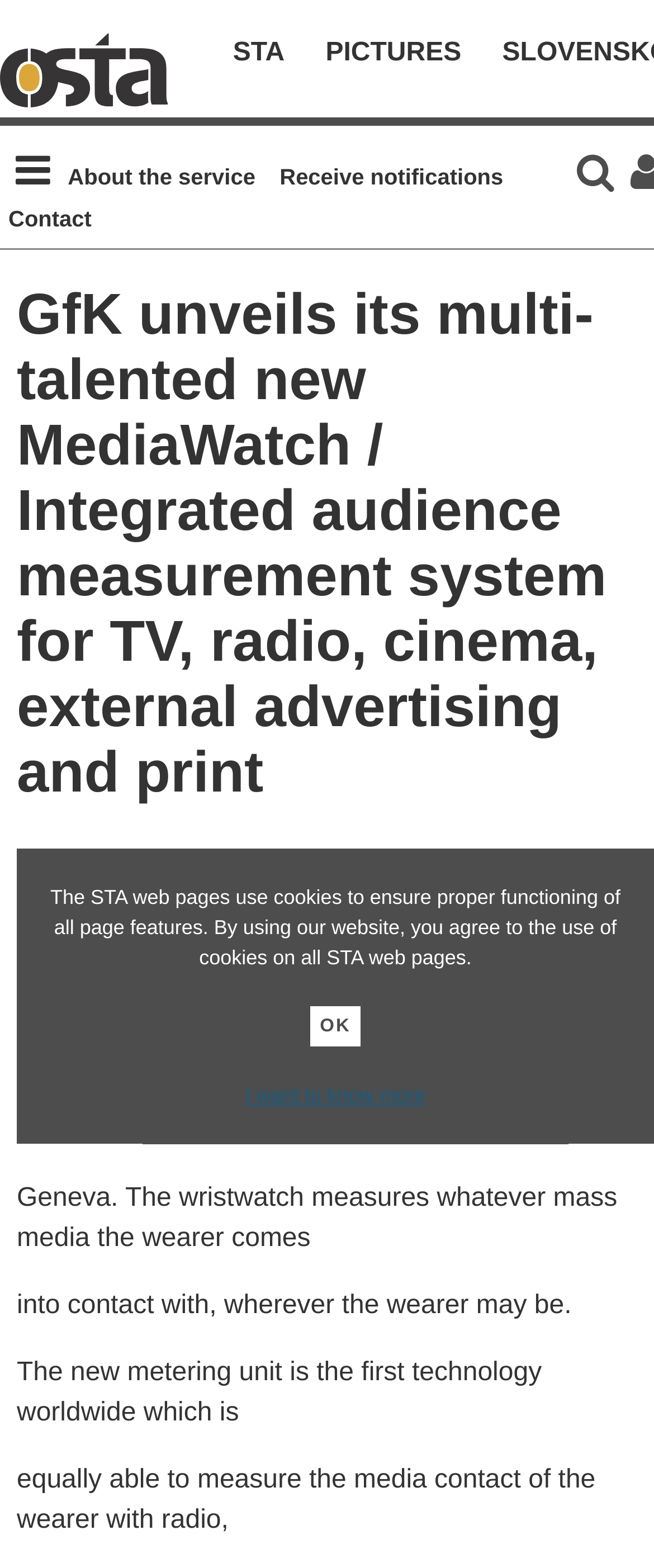Pinpoint the bounding box coordinates of the area that should be clicked to complete the following instruction: "Search". The coordinates must be given as four float numbers between 0 and 1, i.e., [left, top, right, bottom].

[0.882, 0.086, 0.938, 0.122]